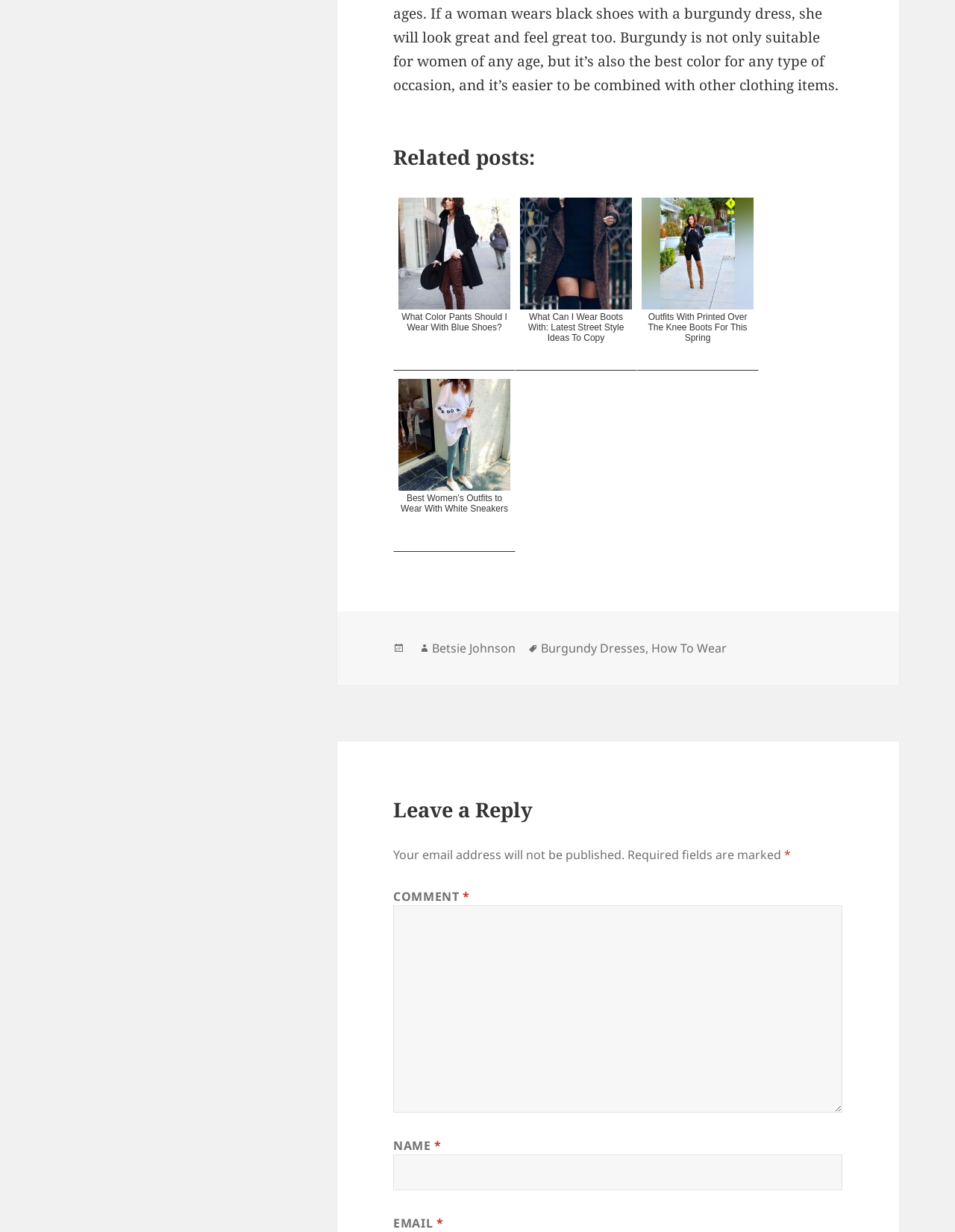Identify the bounding box coordinates for the region of the element that should be clicked to carry out the instruction: "Enter your comment". The bounding box coordinates should be four float numbers between 0 and 1, i.e., [left, top, right, bottom].

[0.412, 0.735, 0.882, 0.903]